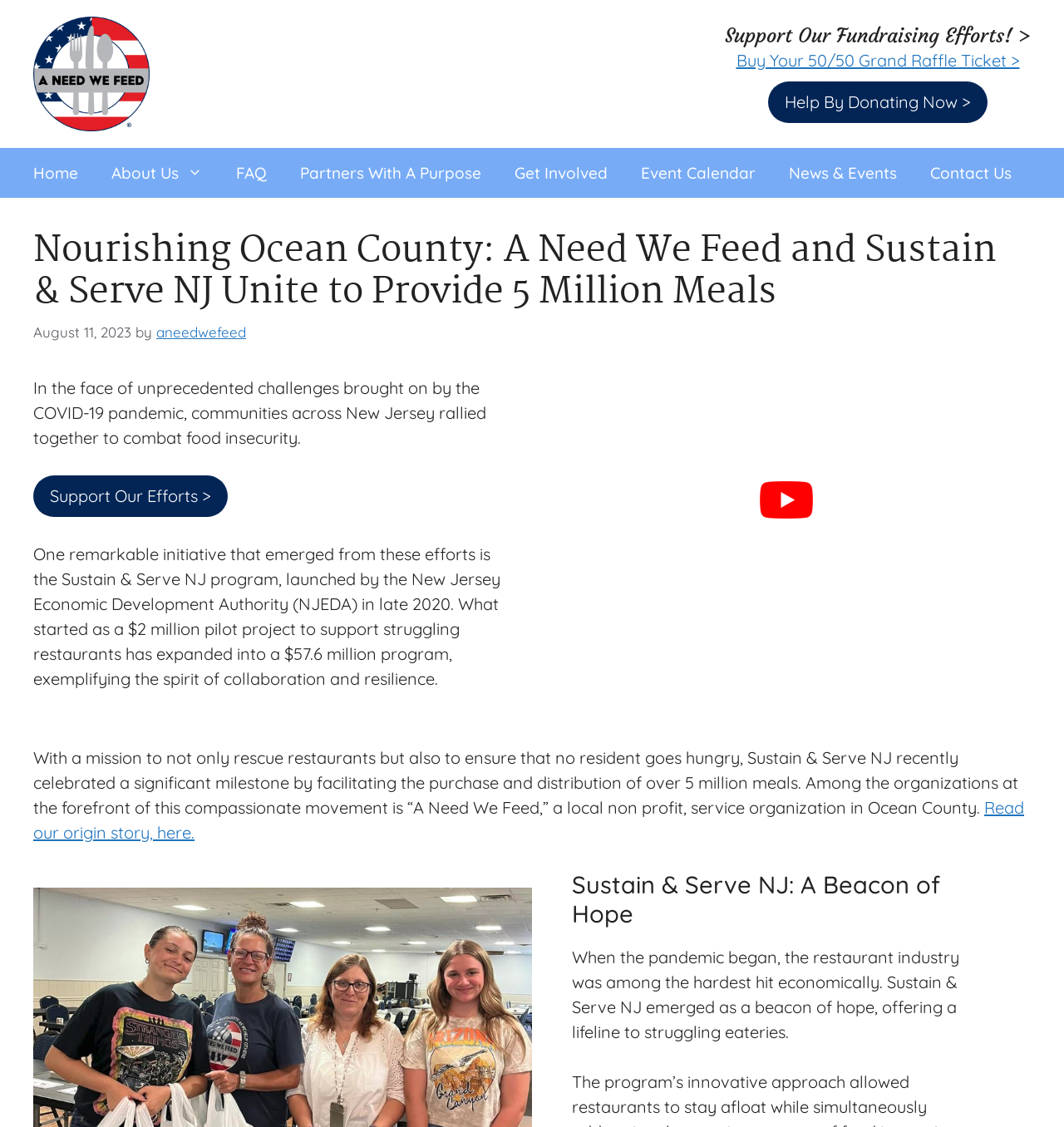Specify the bounding box coordinates of the region I need to click to perform the following instruction: "Support Our Fundraising Efforts by clicking the link". The coordinates must be four float numbers in the range of 0 to 1, i.e., [left, top, right, bottom].

[0.681, 0.022, 0.969, 0.043]